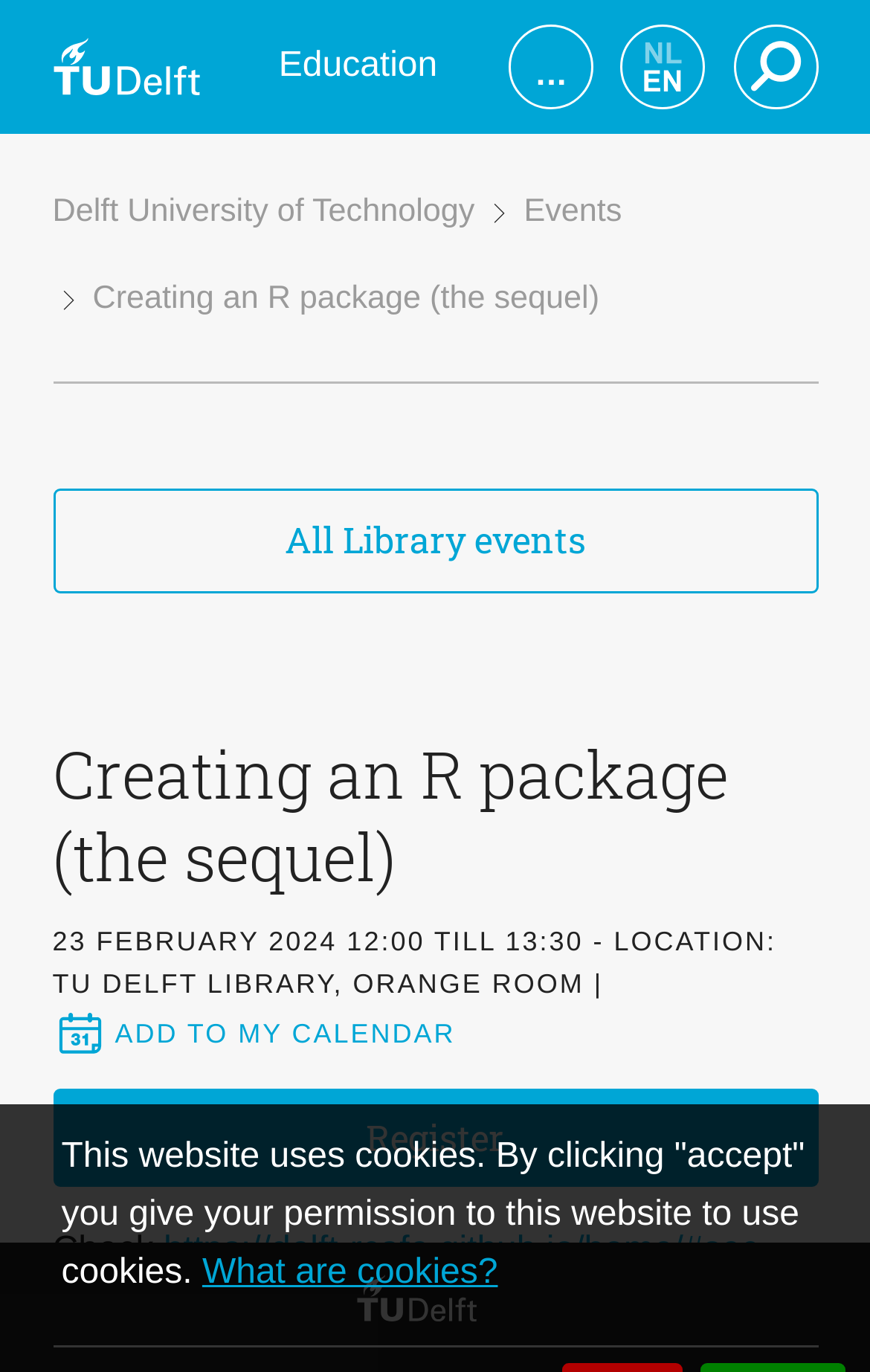Show the bounding box coordinates for the element that needs to be clicked to execute the following instruction: "Register". Provide the coordinates in the form of four float numbers between 0 and 1, i.e., [left, top, right, bottom].

[0.06, 0.793, 0.94, 0.866]